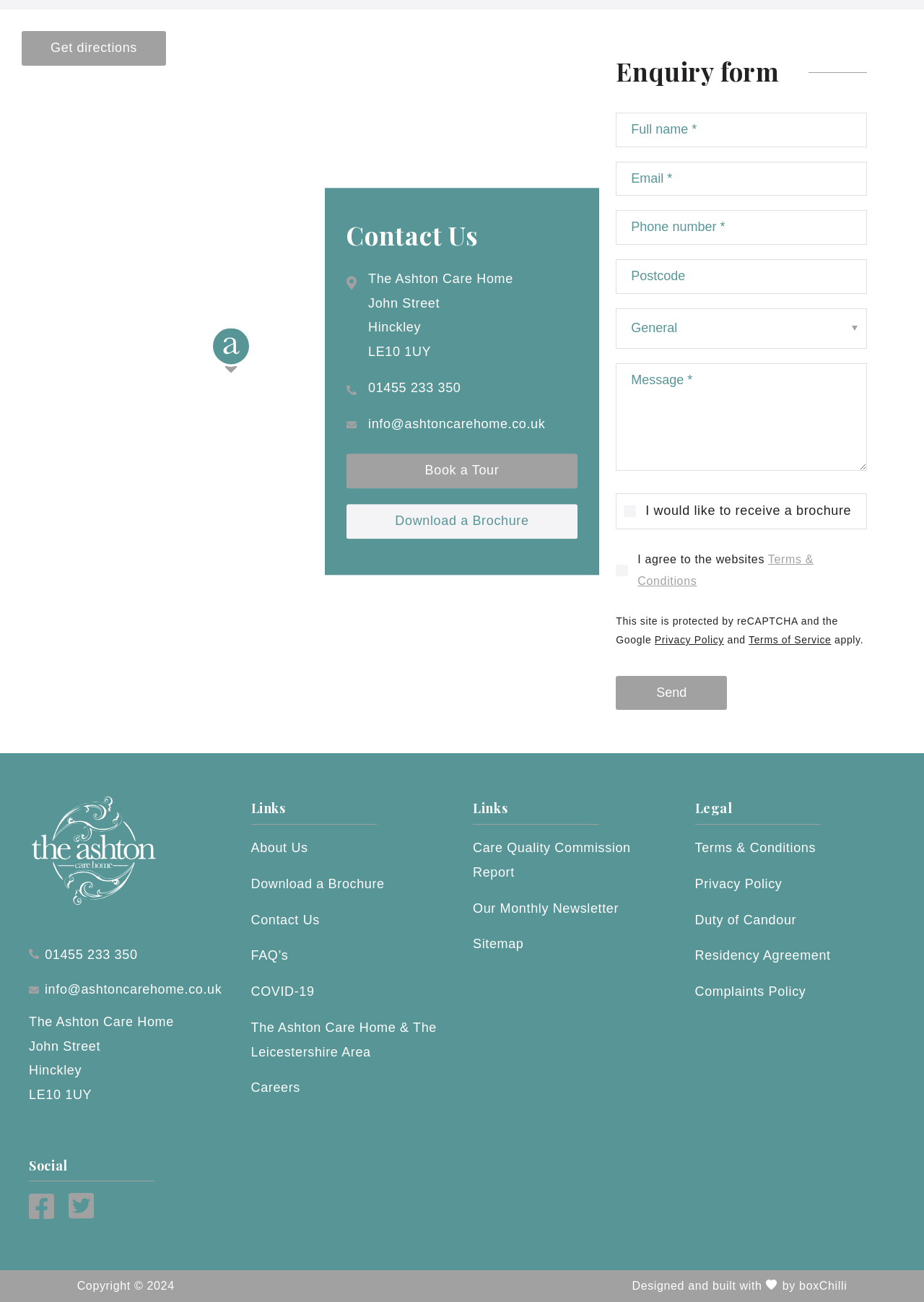Identify the bounding box coordinates for the element that needs to be clicked to fulfill this instruction: "Click the 'Book a Tour' link". Provide the coordinates in the format of four float numbers between 0 and 1: [left, top, right, bottom].

[0.375, 0.349, 0.625, 0.375]